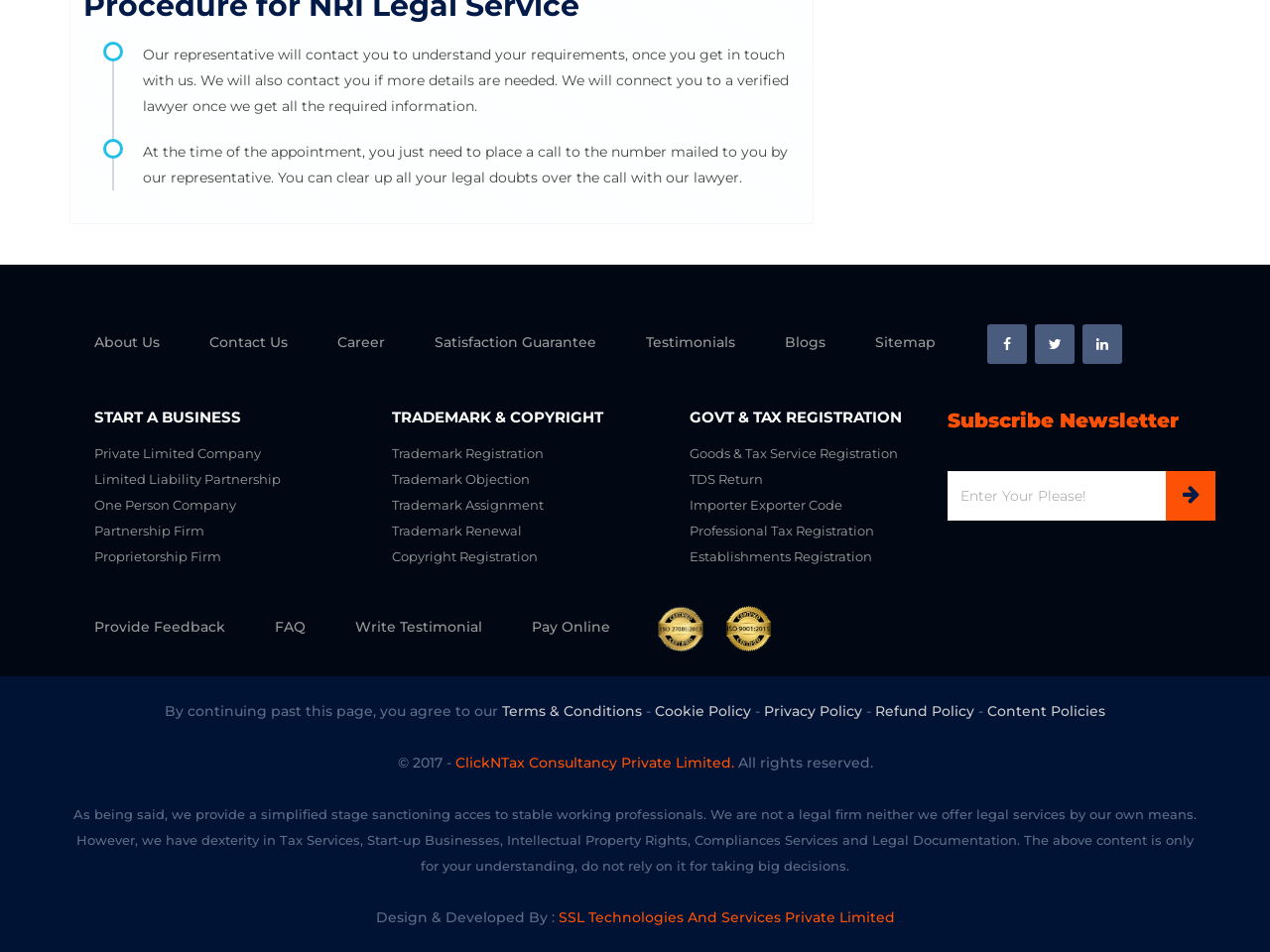Locate the bounding box coordinates of the clickable area to execute the instruction: "Open the 'H+' link". Provide the coordinates as four float numbers between 0 and 1, represented as [left, top, right, bottom].

None